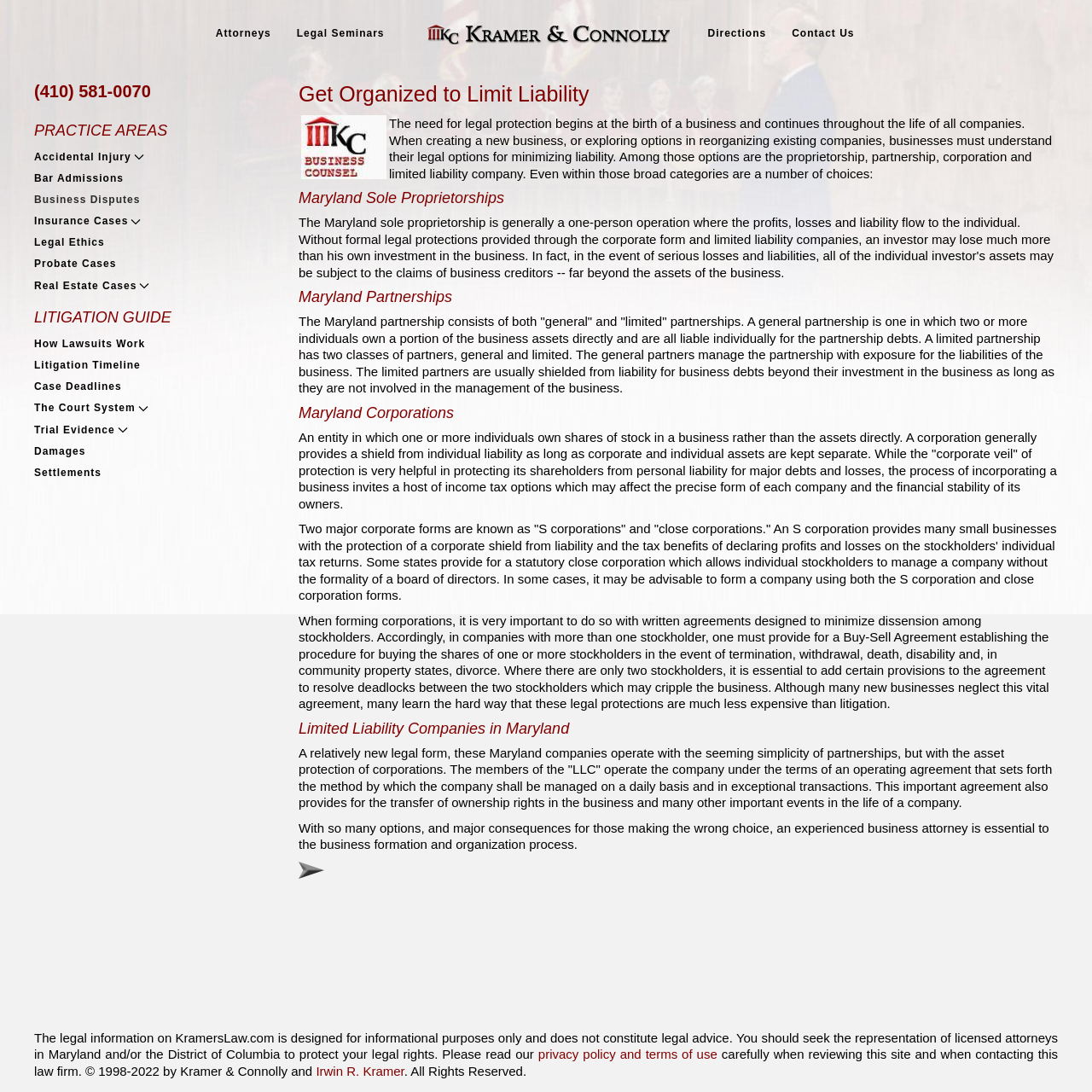Find the bounding box coordinates of the element's region that should be clicked in order to follow the given instruction: "Click on 'Attorneys'". The coordinates should consist of four float numbers between 0 and 1, i.e., [left, top, right, bottom].

[0.186, 0.0, 0.26, 0.062]